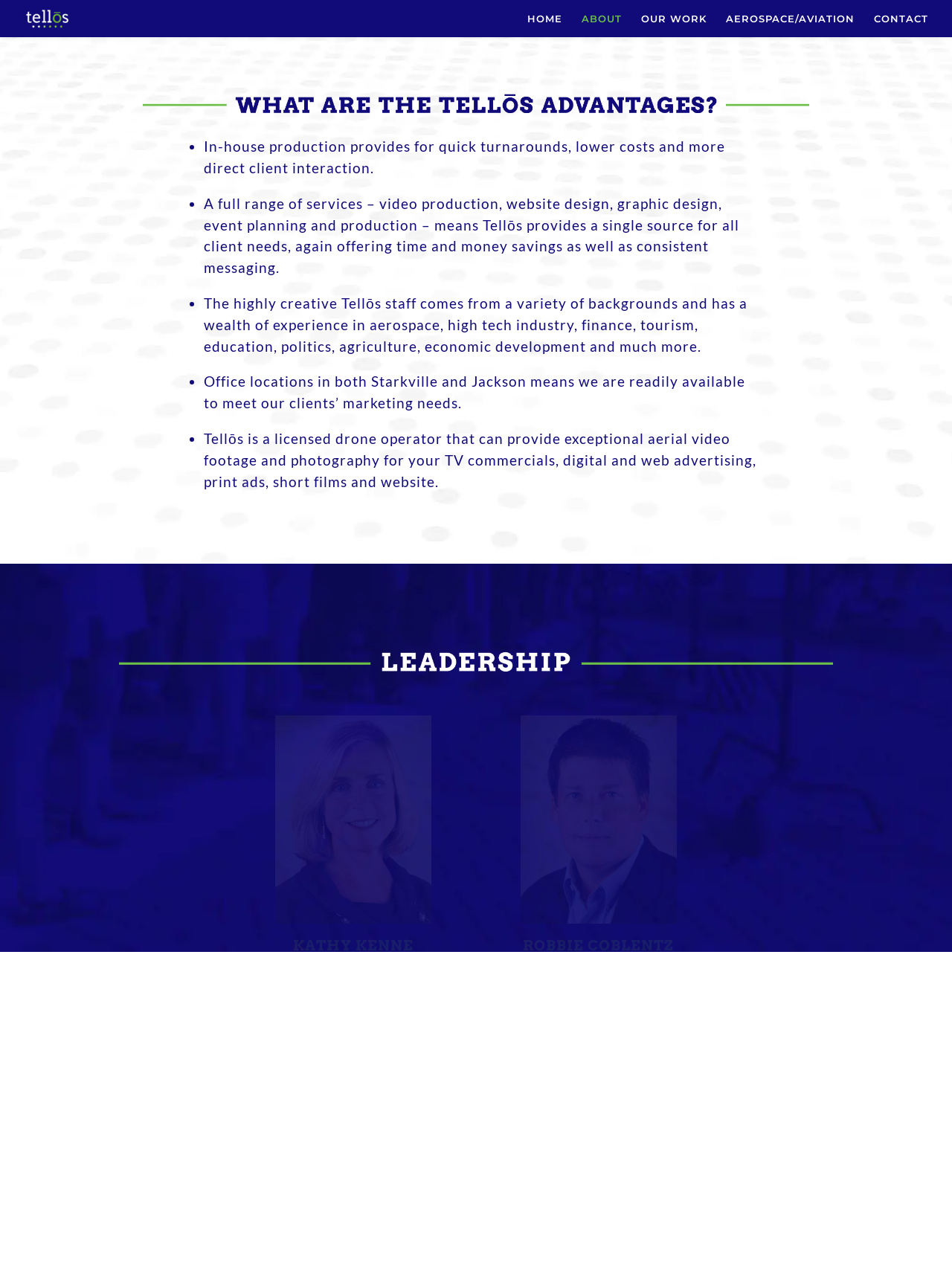Please identify the bounding box coordinates of the element's region that needs to be clicked to fulfill the following instruction: "Click on HOME". The bounding box coordinates should consist of four float numbers between 0 and 1, i.e., [left, top, right, bottom].

[0.554, 0.011, 0.591, 0.029]